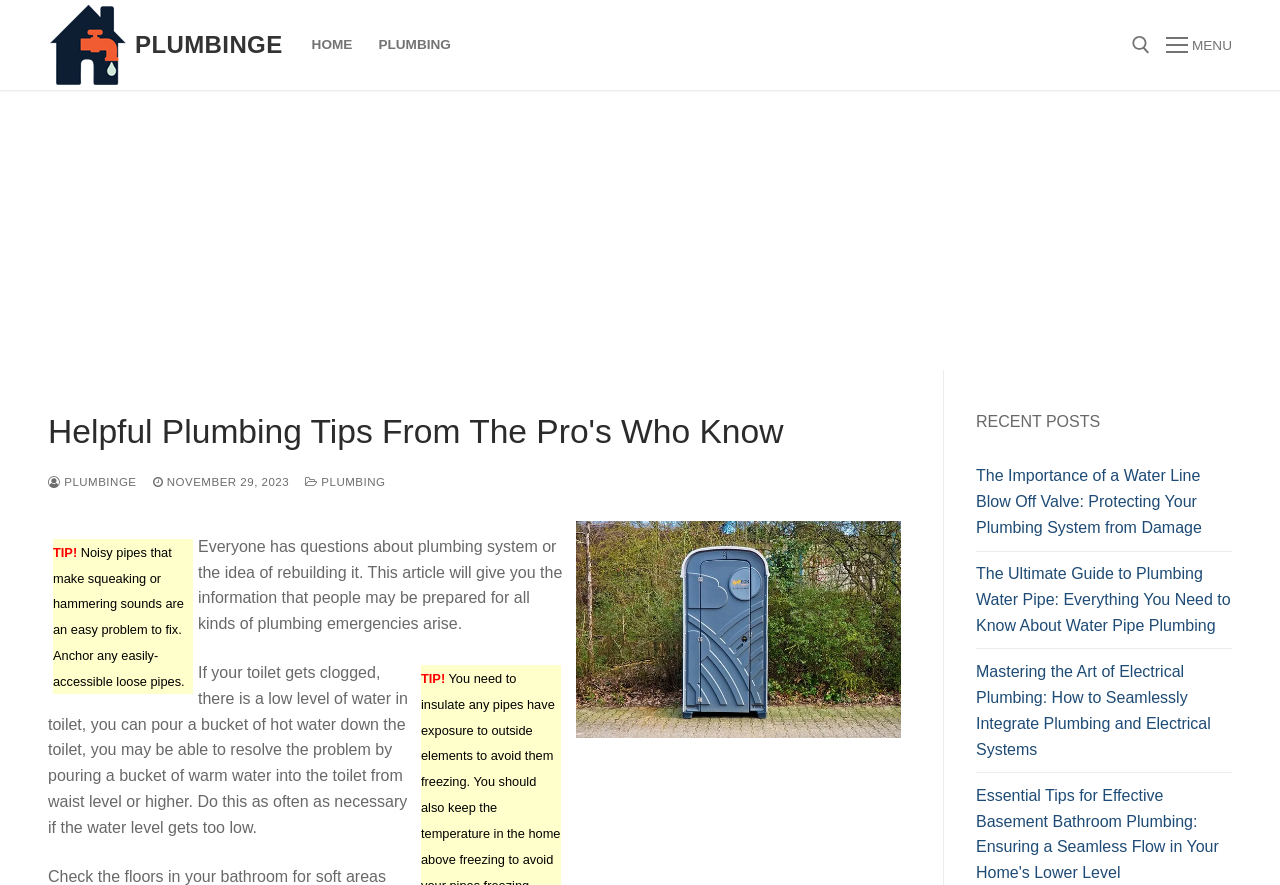Calculate the bounding box coordinates of the UI element given the description: "parent_node: PLUMBINGE".

[0.038, 0.006, 0.1, 0.096]